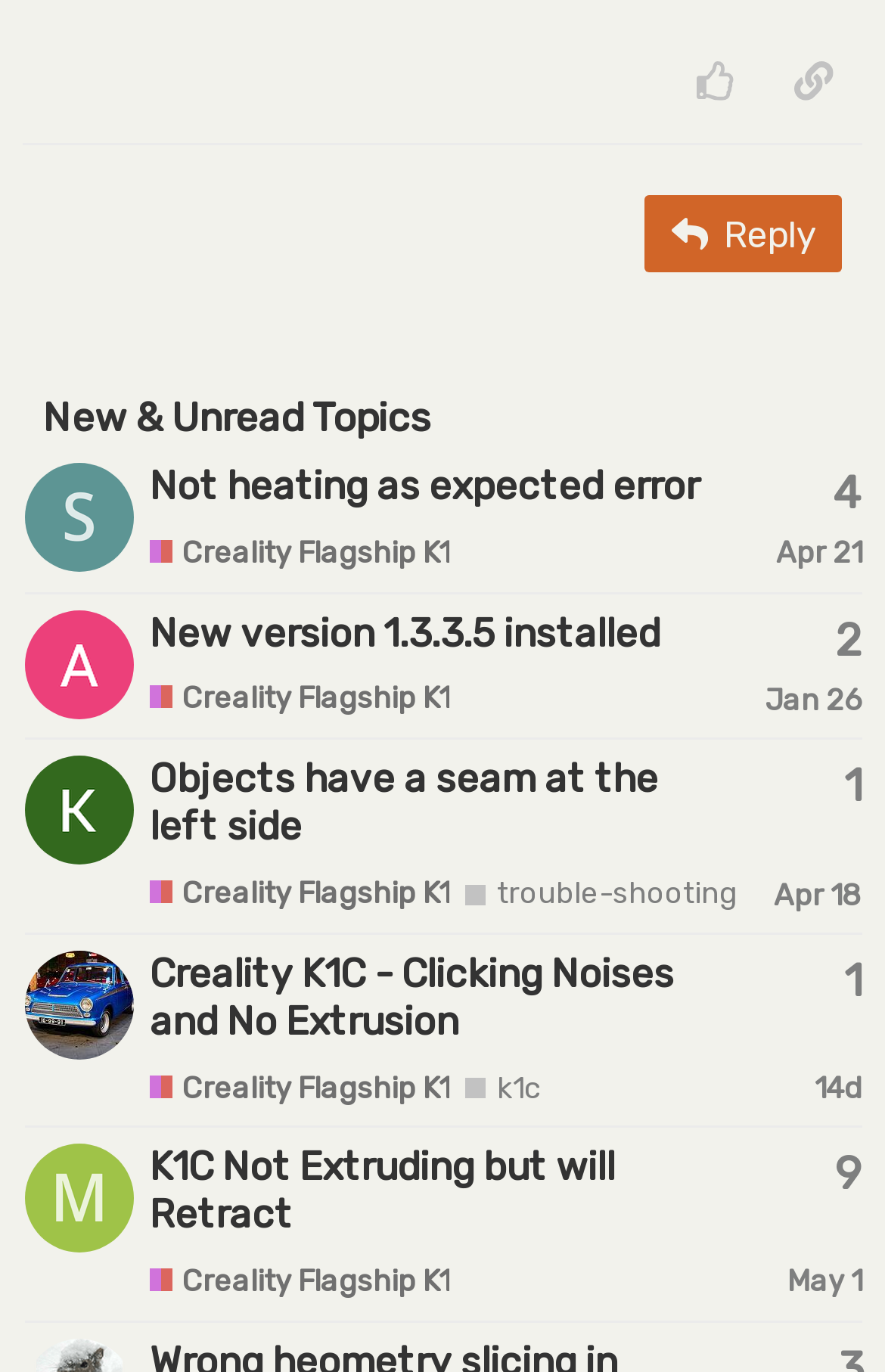Please identify the bounding box coordinates of the area I need to click to accomplish the following instruction: "Check the post by 'SamD'".

[0.028, 0.36, 0.151, 0.39]